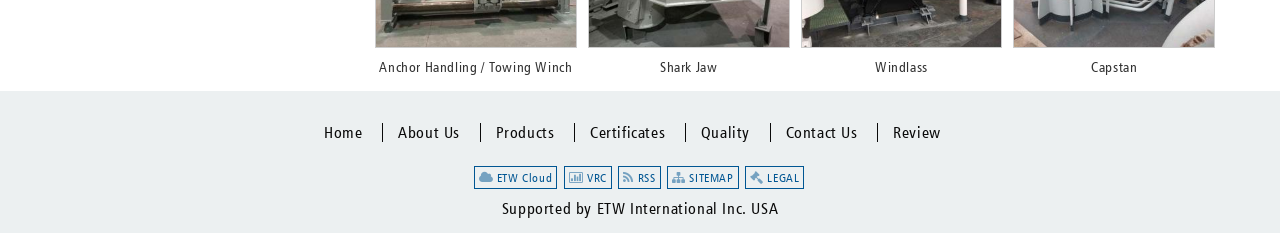Identify the bounding box coordinates of the section that should be clicked to achieve the task described: "Access ETW Cloud".

[0.37, 0.713, 0.435, 0.812]